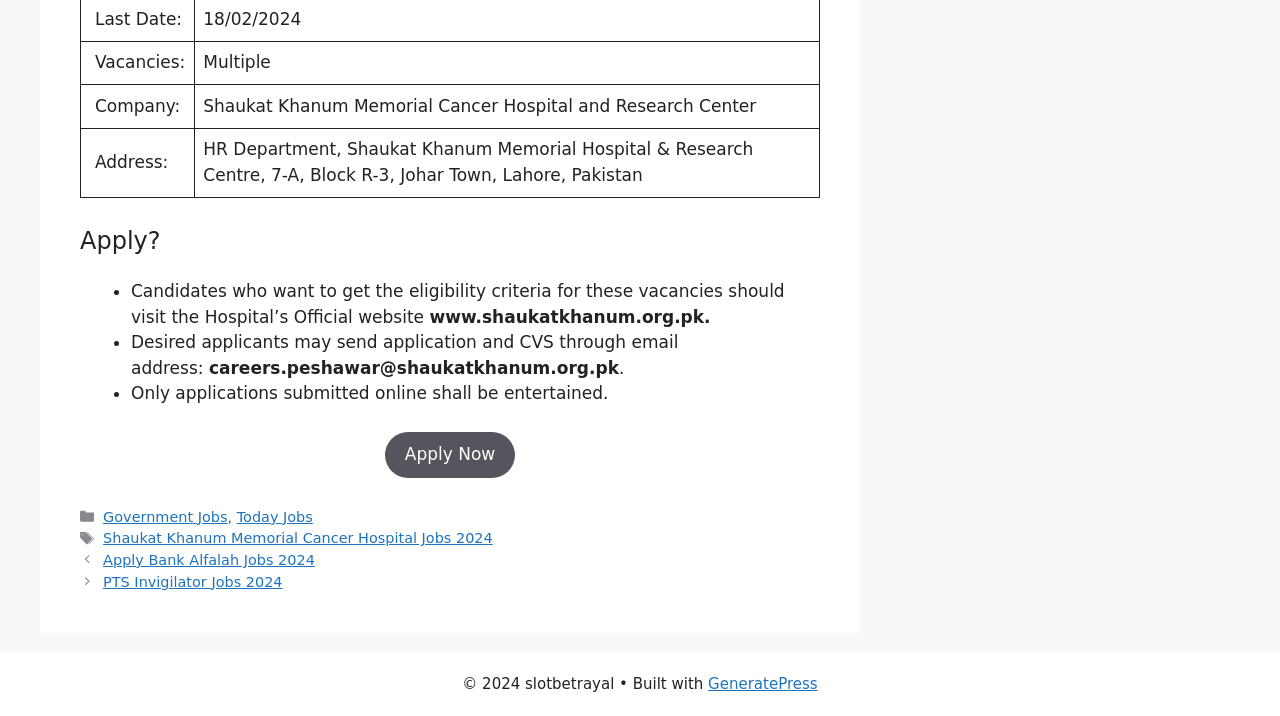Provide the bounding box coordinates of the section that needs to be clicked to accomplish the following instruction: "Visit the Hospital’s Official website."

[0.336, 0.428, 0.555, 0.456]